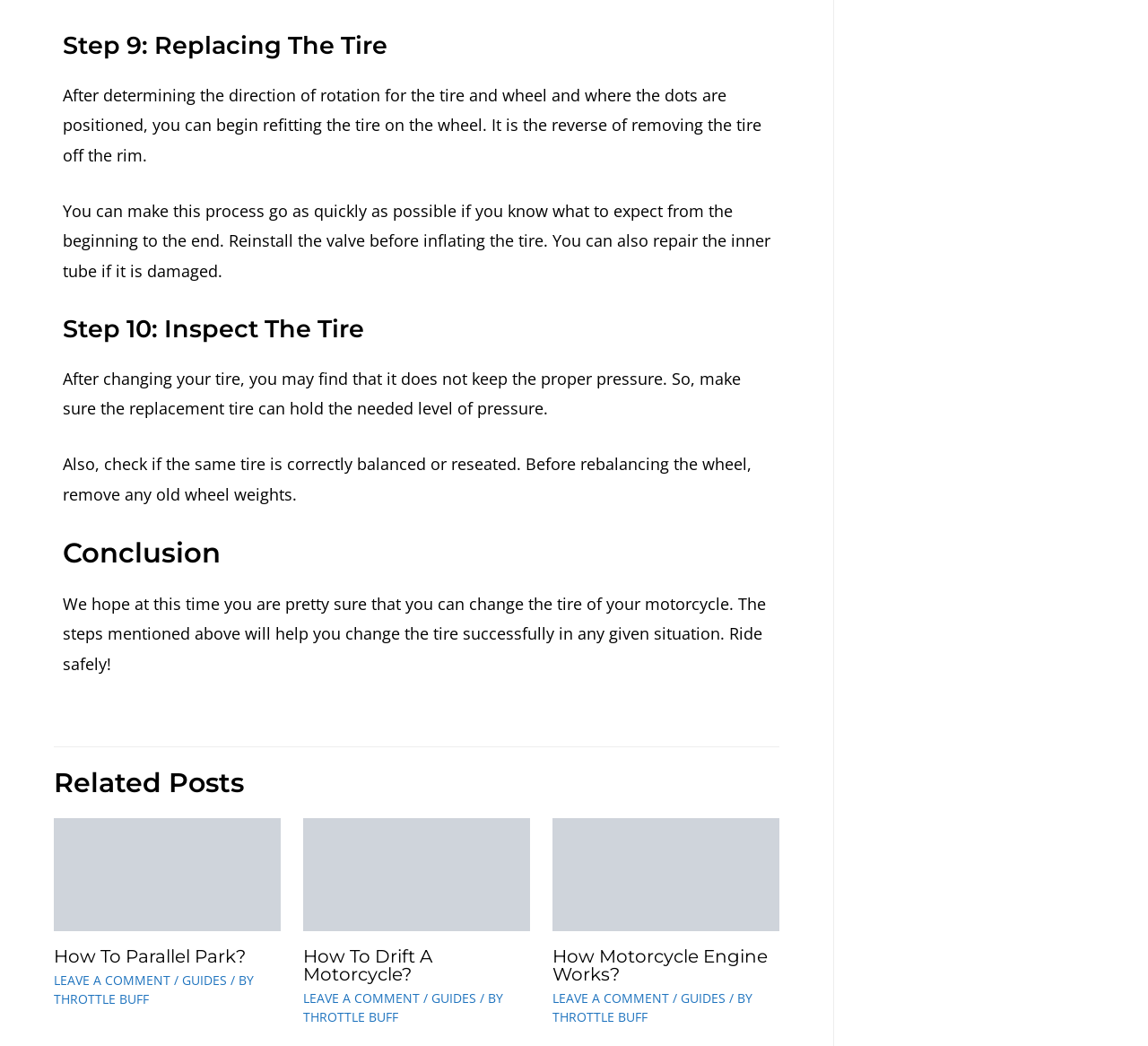Please specify the bounding box coordinates of the region to click in order to perform the following instruction: "Click on 'How Motorcycle Engine Works?'".

[0.481, 0.904, 0.669, 0.942]